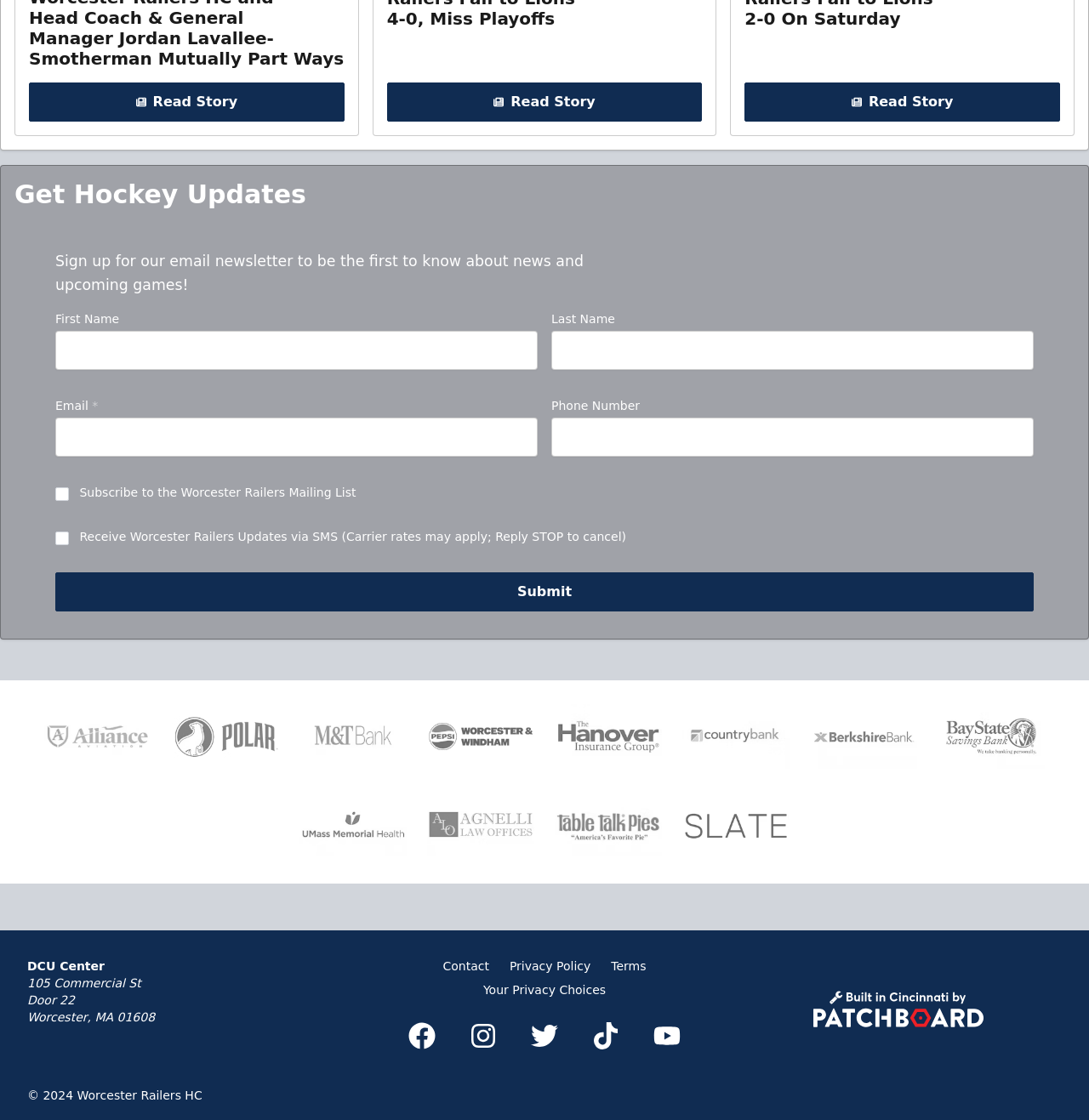From the screenshot, find the bounding box of the UI element matching this description: "Your Privacy Choices". Supply the bounding box coordinates in the form [left, top, right, bottom], each a float between 0 and 1.

[0.437, 0.875, 0.563, 0.893]